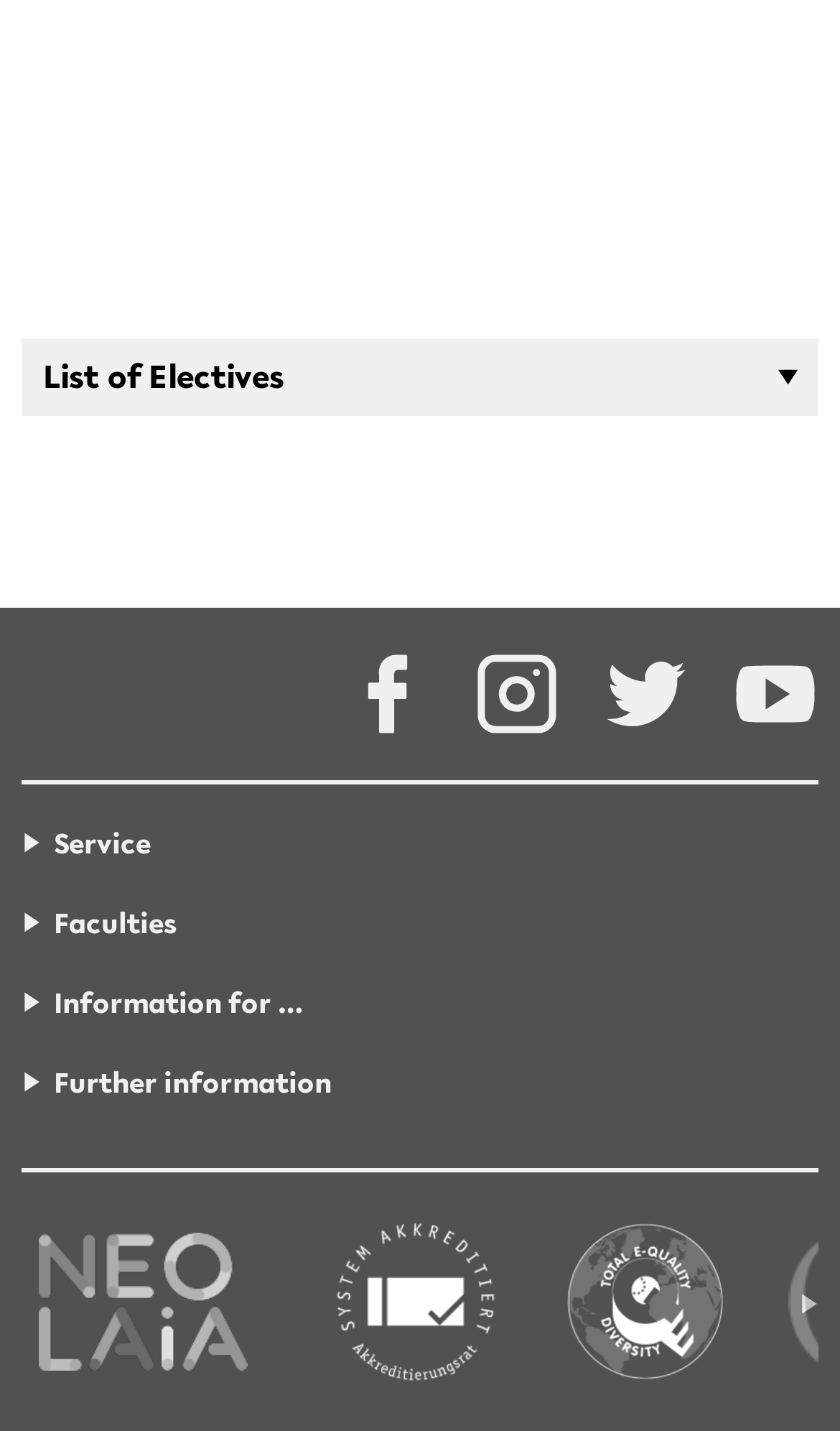What is the last link in the 'content links' section?
Provide an in-depth and detailed explanation in response to the question.

The last link in the 'content links' section is 'Information for …', which is located in the navigation section labeled 'content links' with a bounding box of [0.026, 0.69, 0.362, 0.715].